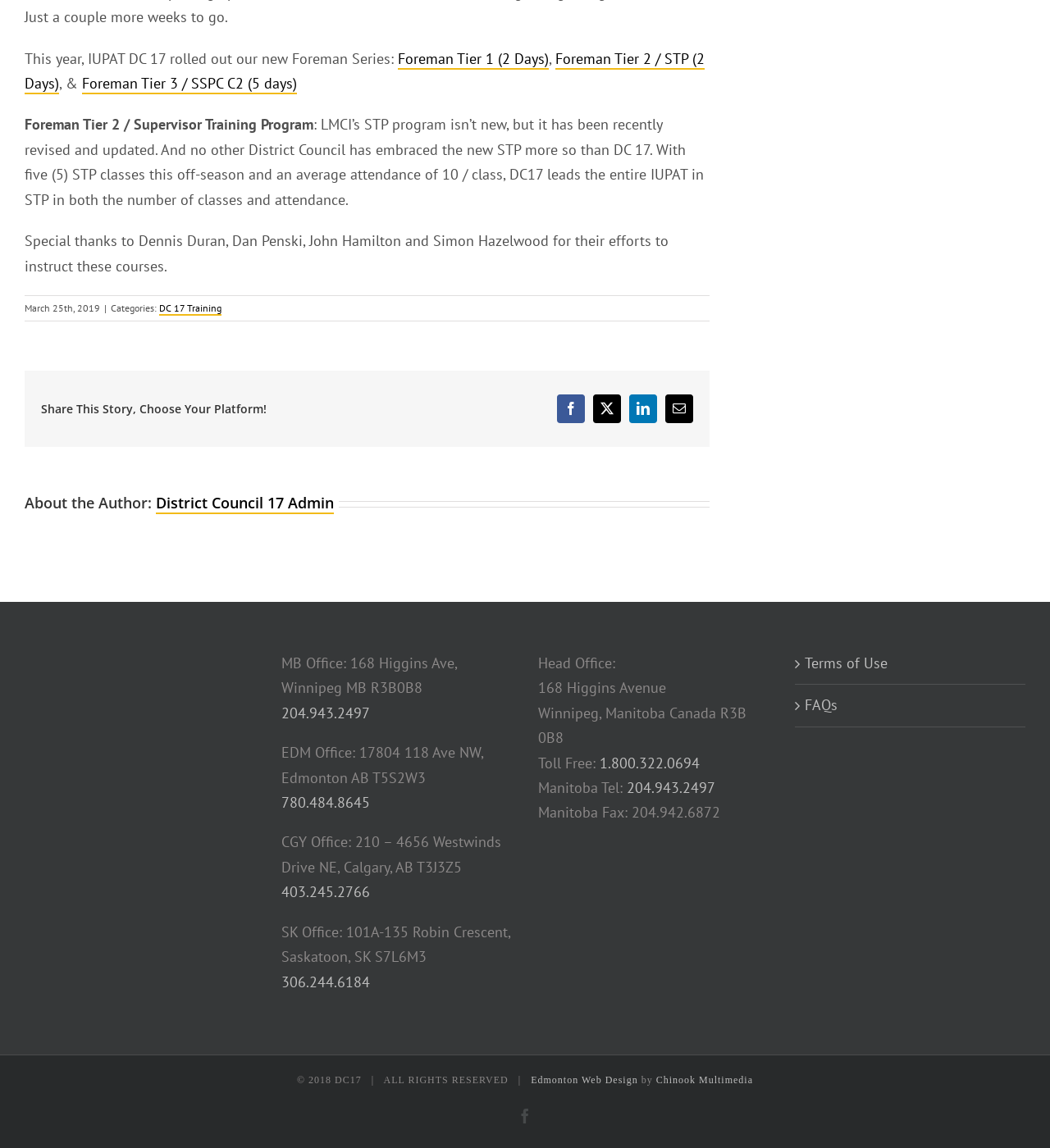Locate the bounding box coordinates of the element I should click to achieve the following instruction: "Click on Foreman Tier 1 (2 Days)".

[0.379, 0.043, 0.523, 0.06]